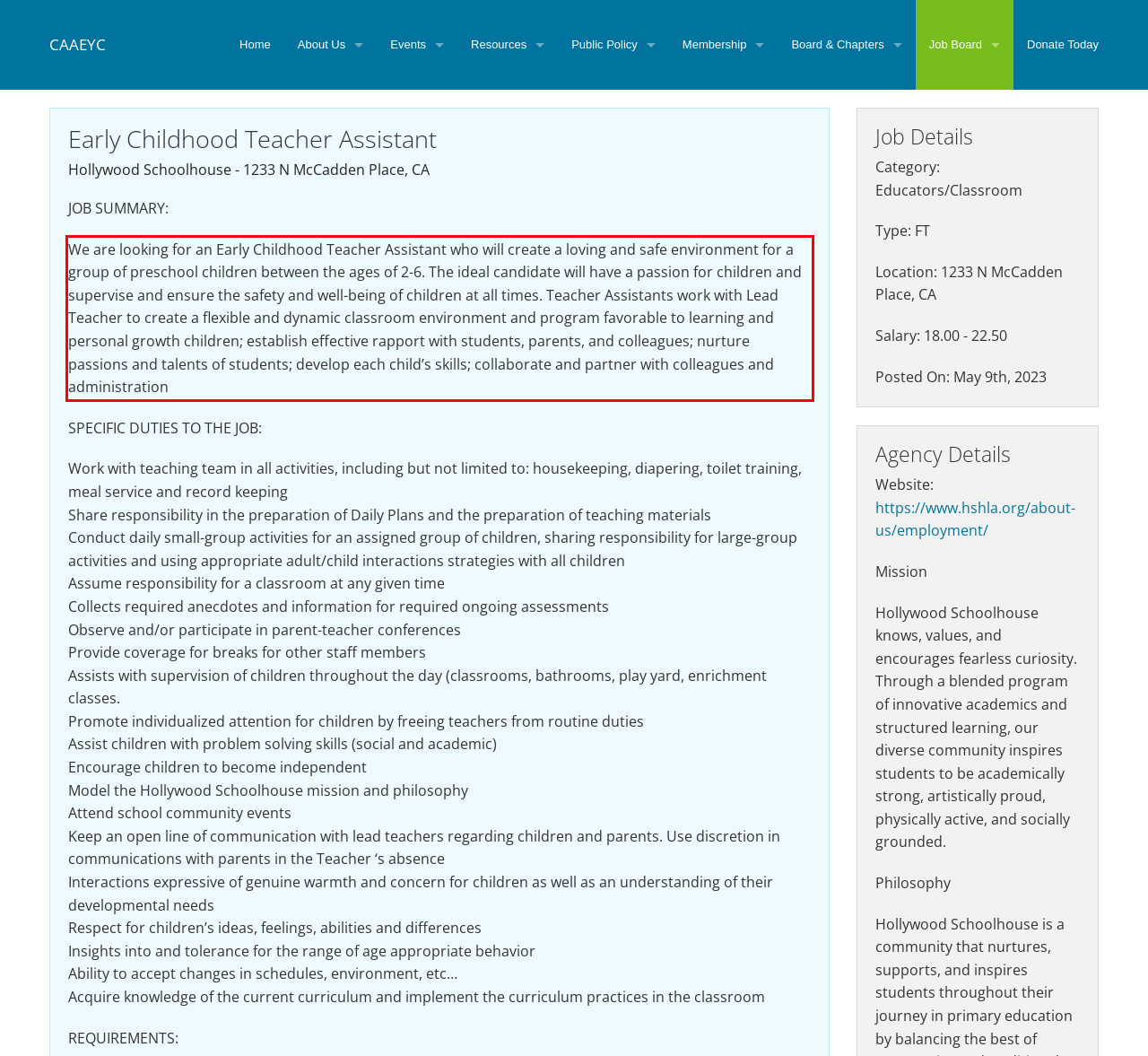You are provided with a screenshot of a webpage containing a red bounding box. Please extract the text enclosed by this red bounding box.

We are looking for an Early Childhood Teacher Assistant who will create a loving and safe environment for a group of preschool children between the ages of 2-6. The ideal candidate will have a passion for children and supervise and ensure the safety and well-being of children at all times. Teacher Assistants work with Lead Teacher to create a flexible and dynamic classroom environment and program favorable to learning and personal growth children; establish effective rapport with students, parents, and colleagues; nurture passions and talents of students; develop each child’s skills; collaborate and partner with colleagues and administration